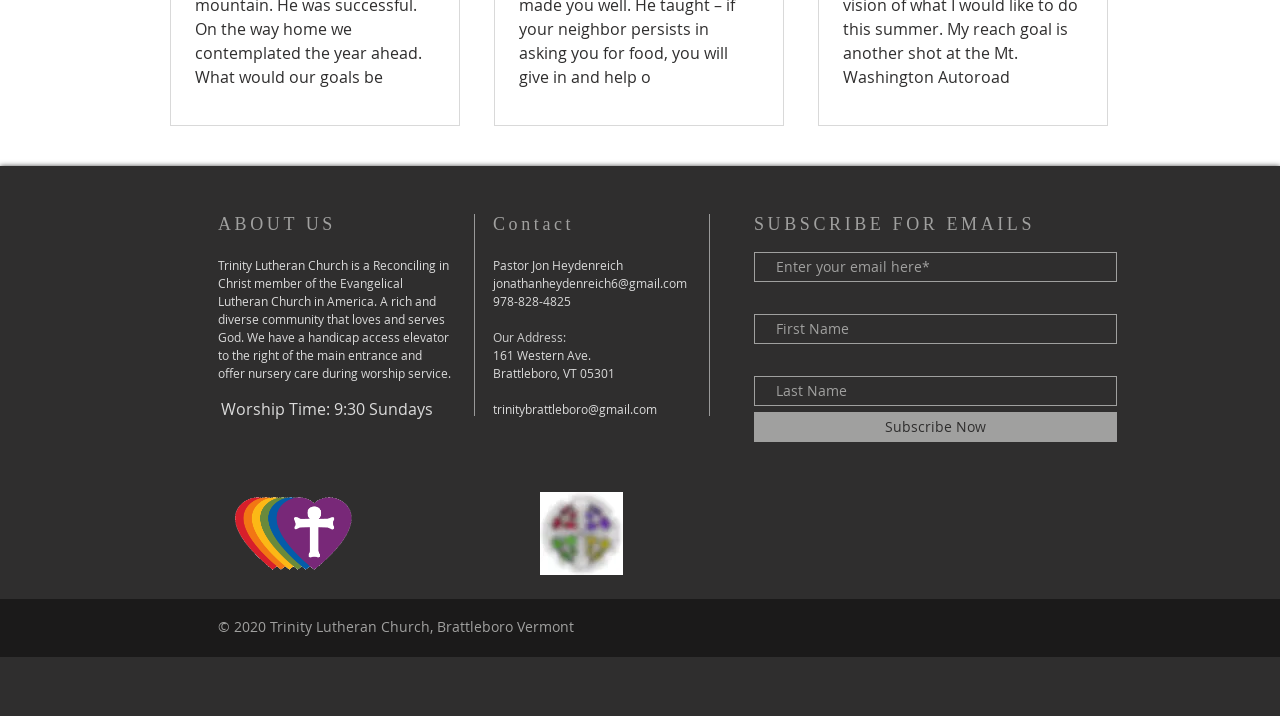Identify the bounding box coordinates for the element you need to click to achieve the following task: "Click the Subscribe Now button". The coordinates must be four float values ranging from 0 to 1, formatted as [left, top, right, bottom].

[0.589, 0.575, 0.873, 0.617]